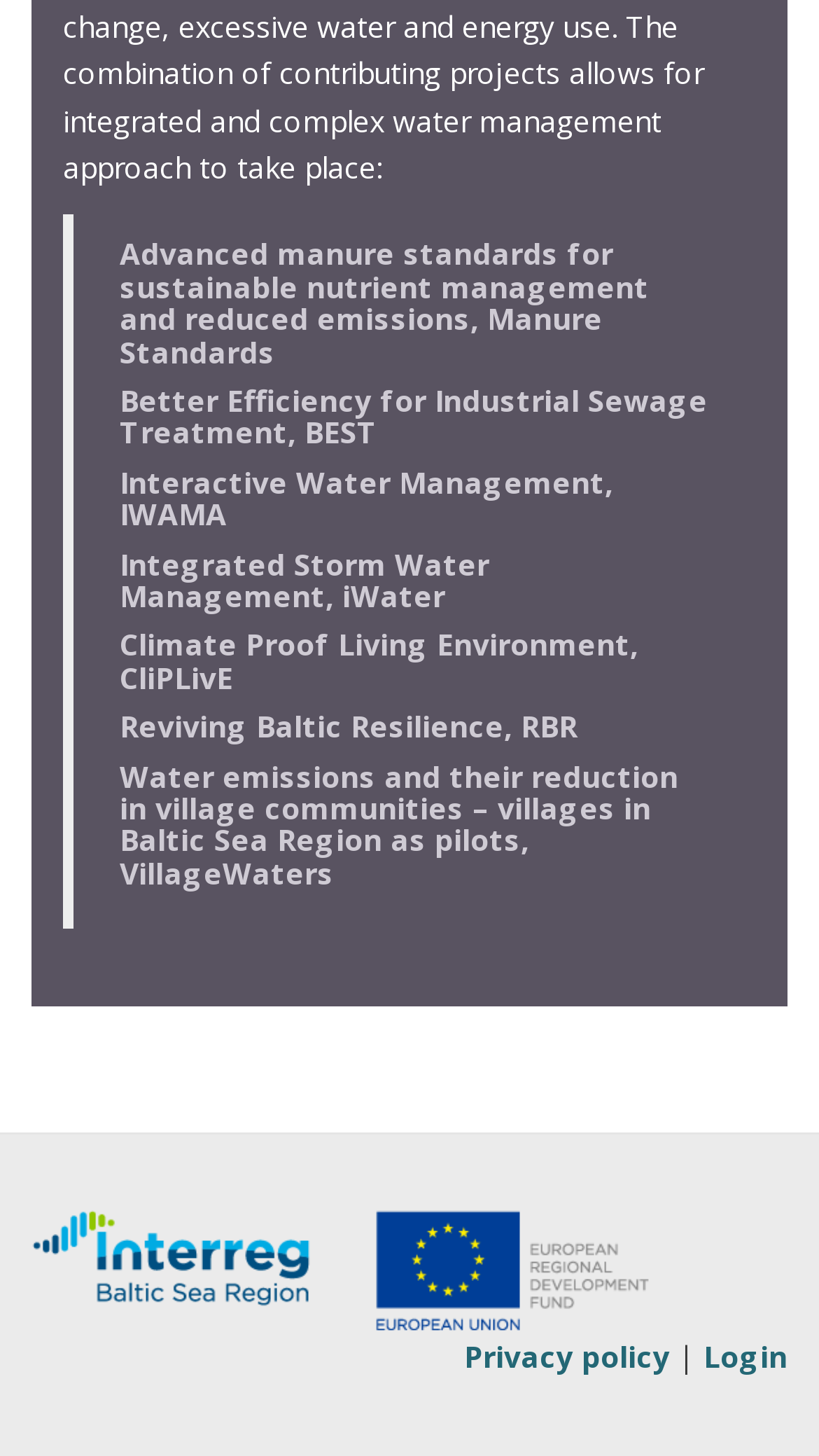Using the provided element description "Reviving Baltic Resilience, RBR", determine the bounding box coordinates of the UI element.

[0.146, 0.485, 0.705, 0.512]